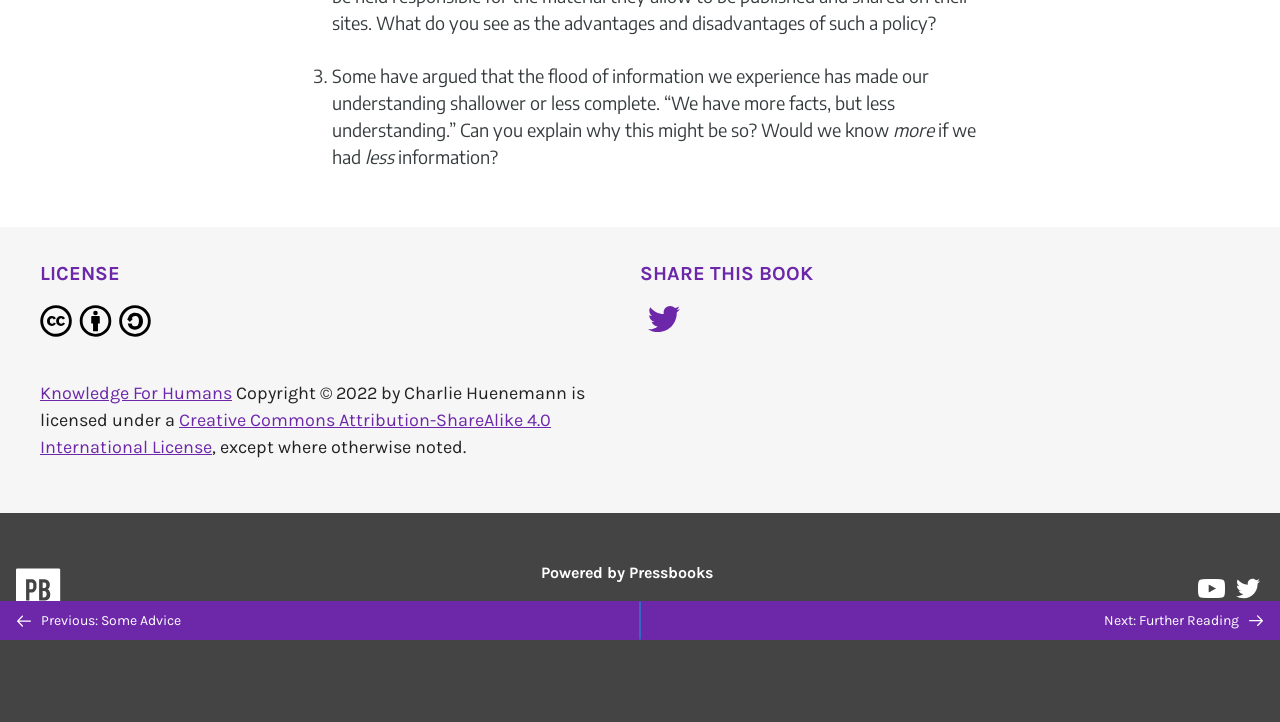Extract the bounding box coordinates for the UI element described by the text: "Knowledge For Humans". The coordinates should be in the form of [left, top, right, bottom] with values between 0 and 1.

[0.031, 0.529, 0.181, 0.56]